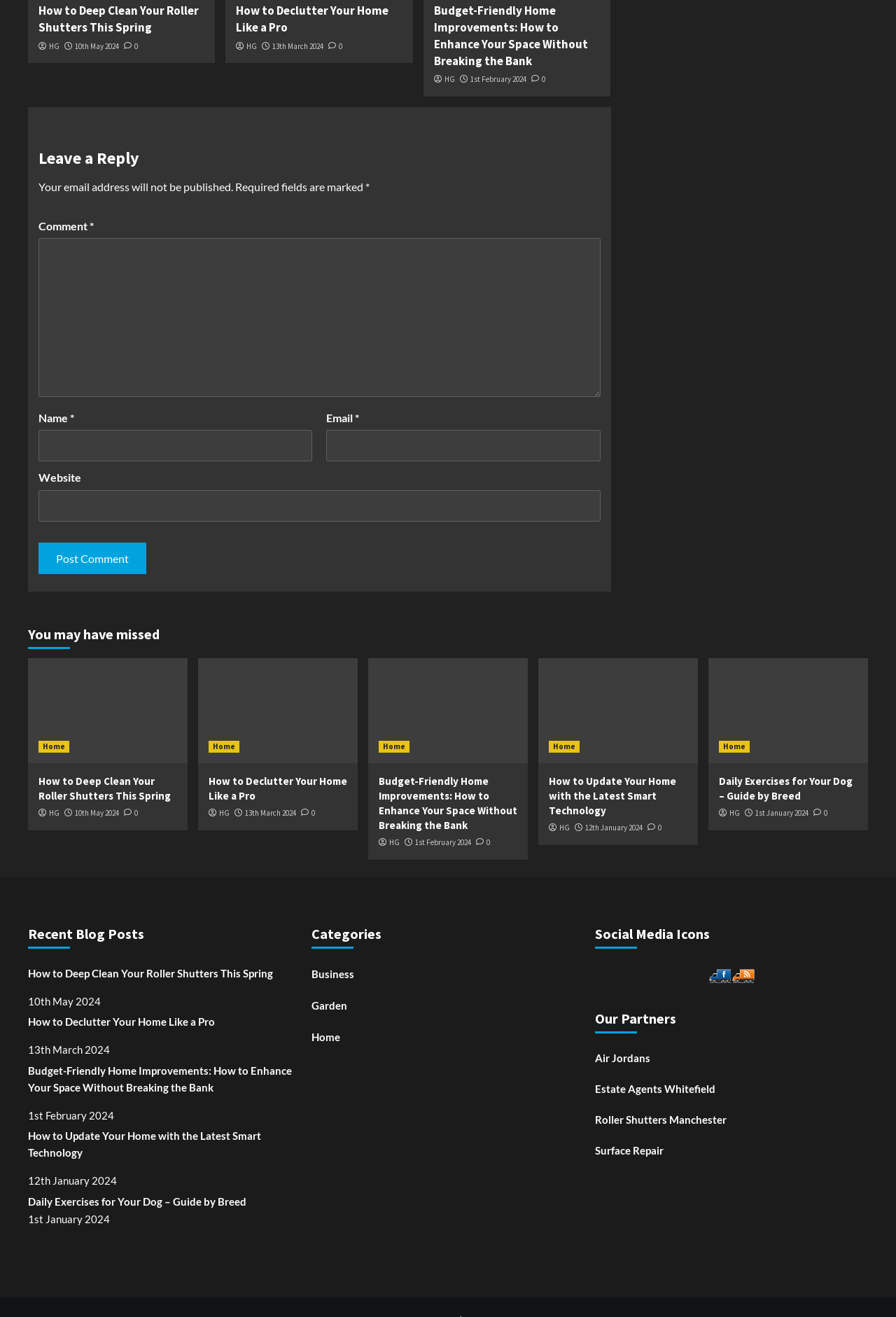Using the element description: "Garden", determine the bounding box coordinates. The coordinates should be in the format [left, top, right, bottom], with values between 0 and 1.

[0.348, 0.757, 0.388, 0.778]